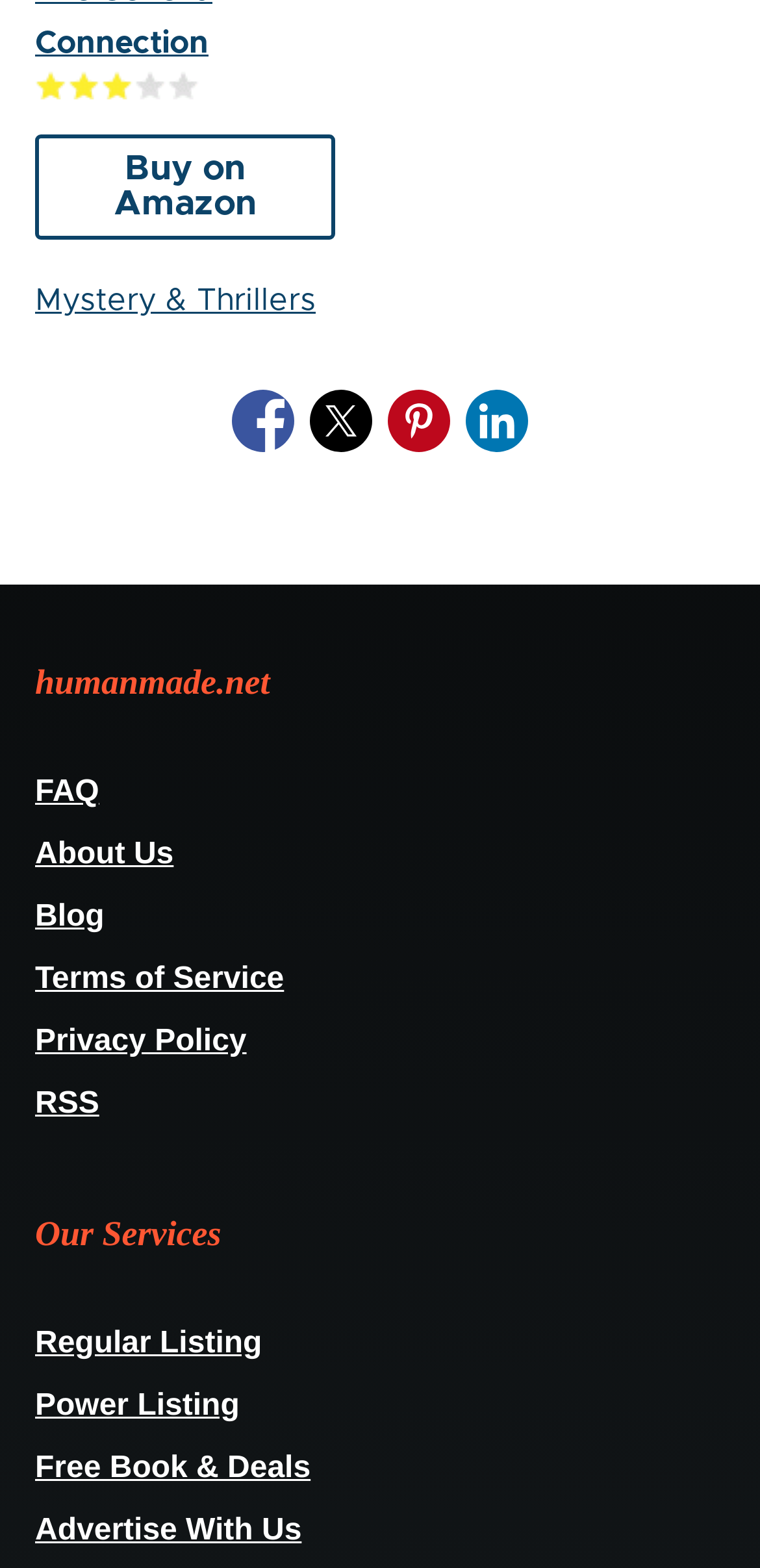Please identify the bounding box coordinates of the element I need to click to follow this instruction: "Click on 'It's a Dry Heat'".

None